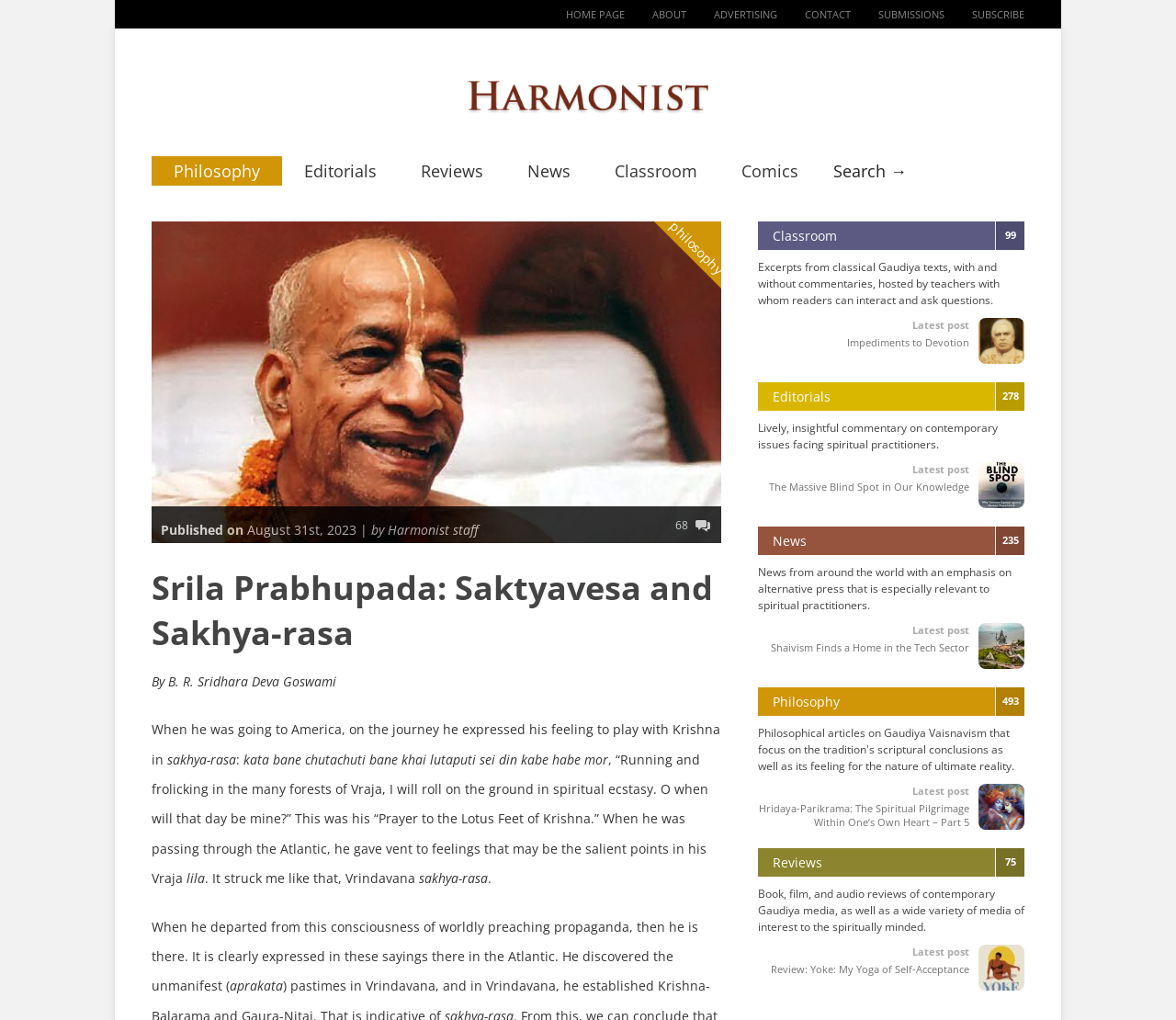Given the following UI element description: "reviews 75", find the bounding box coordinates in the webpage screenshot.

[0.645, 0.837, 0.712, 0.854]